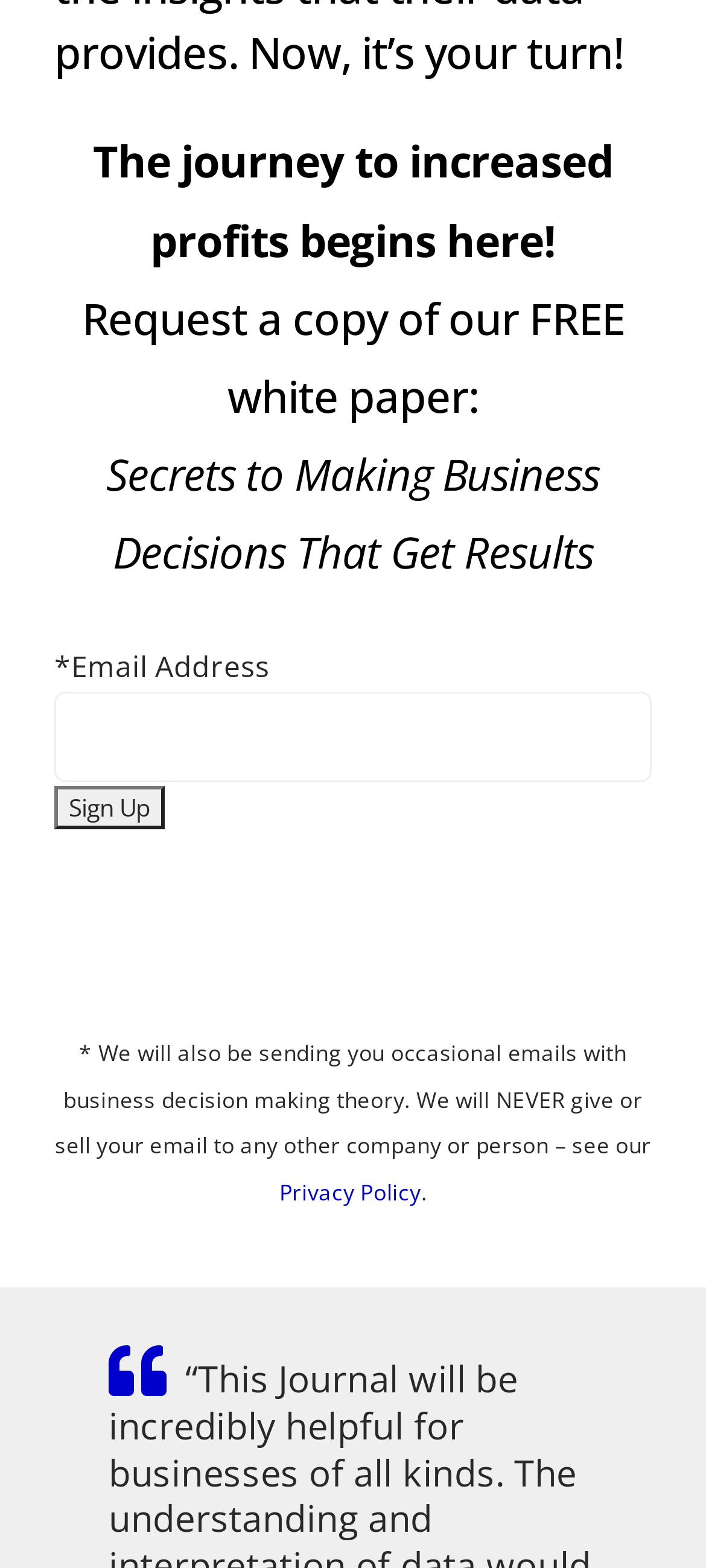Find the bounding box coordinates of the UI element according to this description: "Privacy Policy".

[0.395, 0.75, 0.596, 0.77]